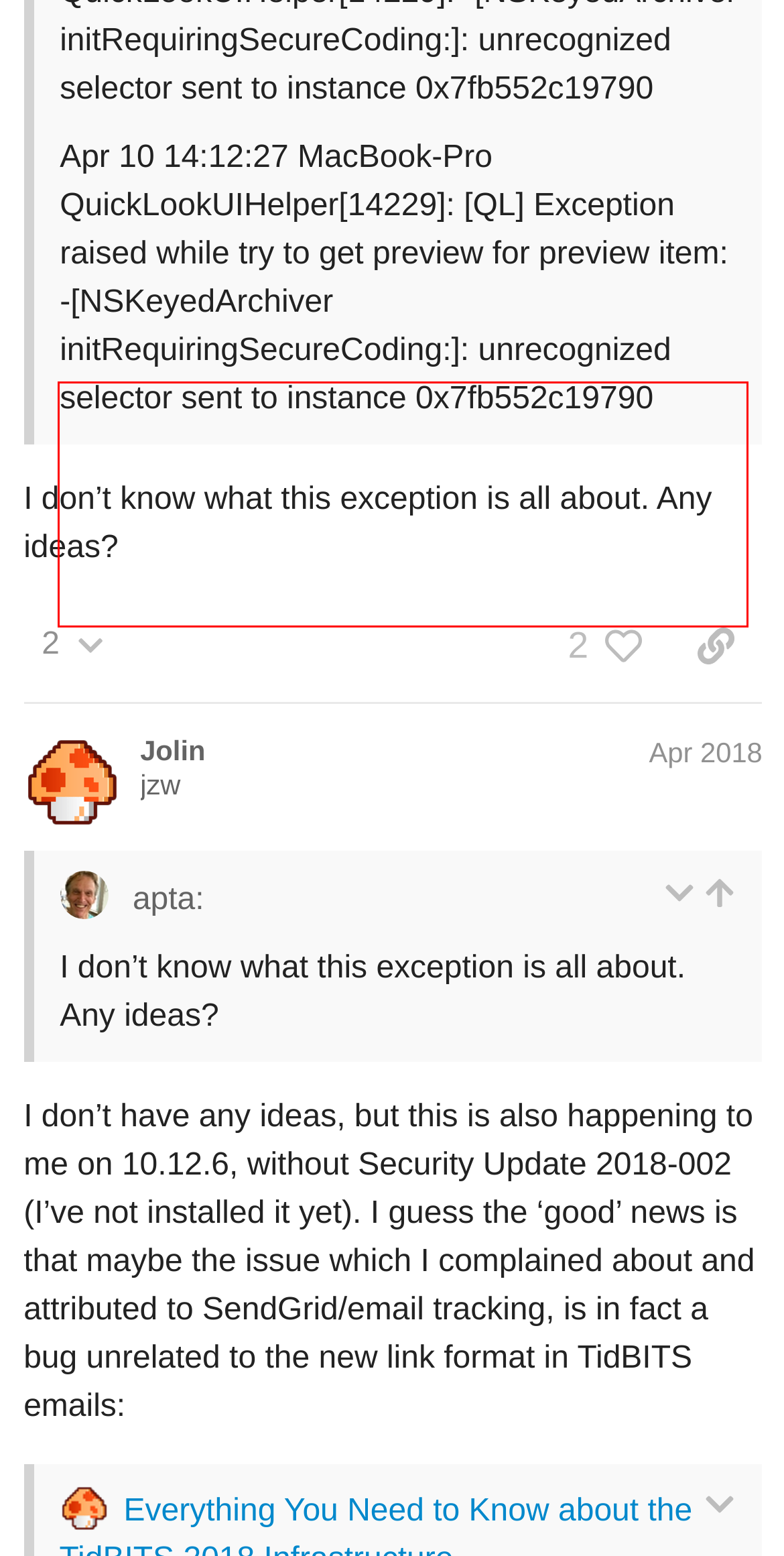You are given a screenshot of a webpage with a UI element highlighted by a red bounding box. Please perform OCR on the text content within this red bounding box.

It might be a coincidence but ever since the time I updated to Safari 11.1 (in El Capitan) and applied Security Update 2018-002, the Data Detectors in Mail messages for URLs stopped working.